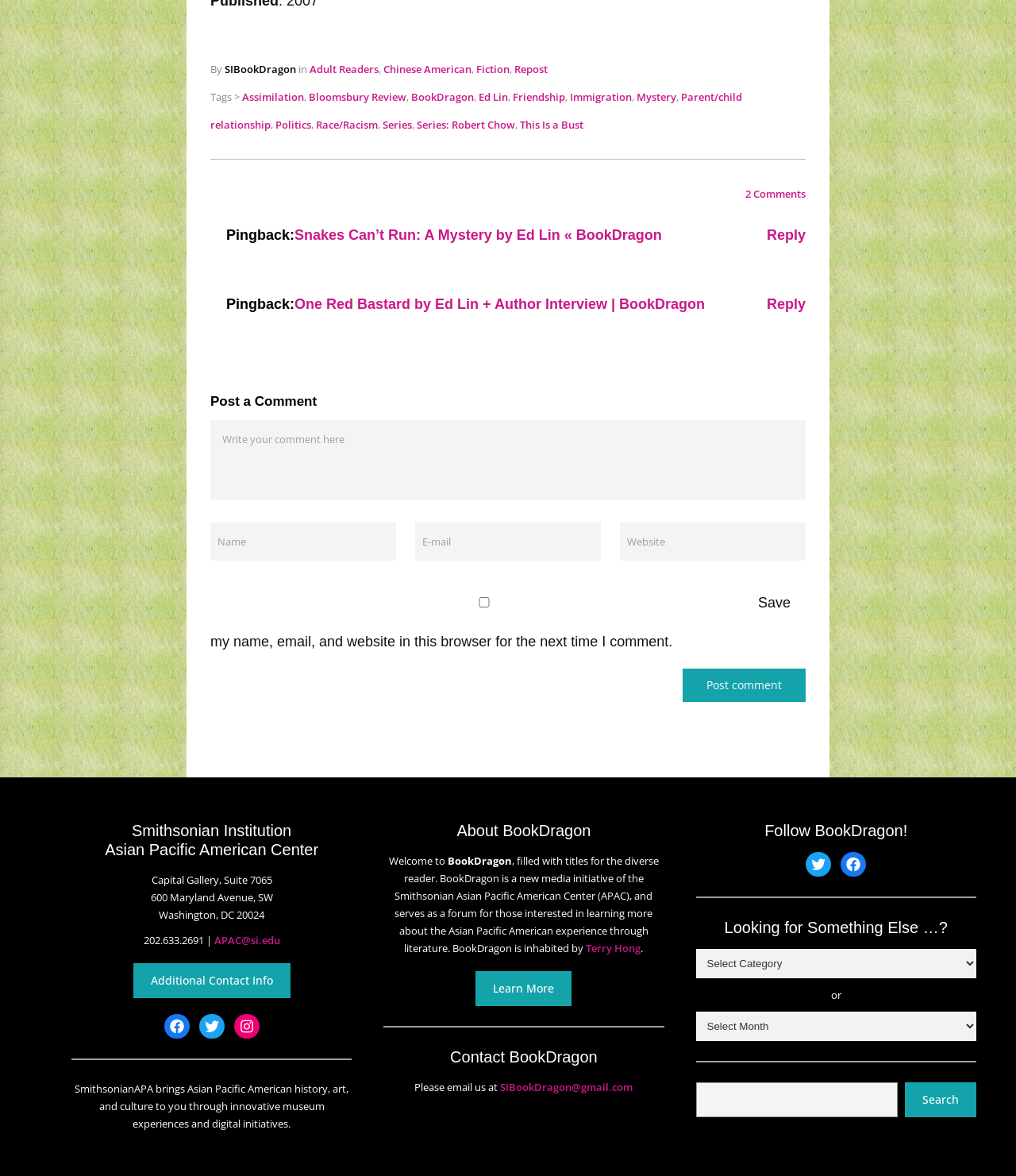Respond with a single word or phrase for the following question: 
What is the name of the author being interviewed?

Ed Lin